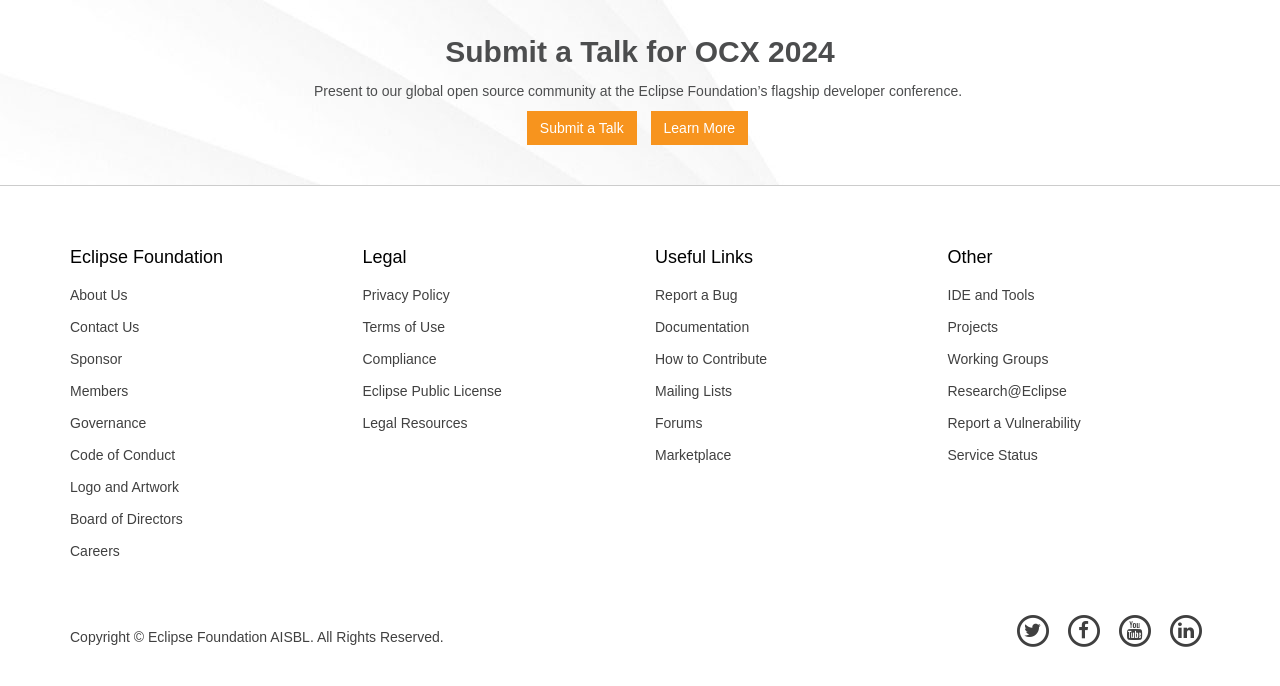Answer the following query concisely with a single word or phrase:
What social media platforms does the Eclipse Foundation have a presence on?

Twitter, Facebook, YouTube, LinkedIn